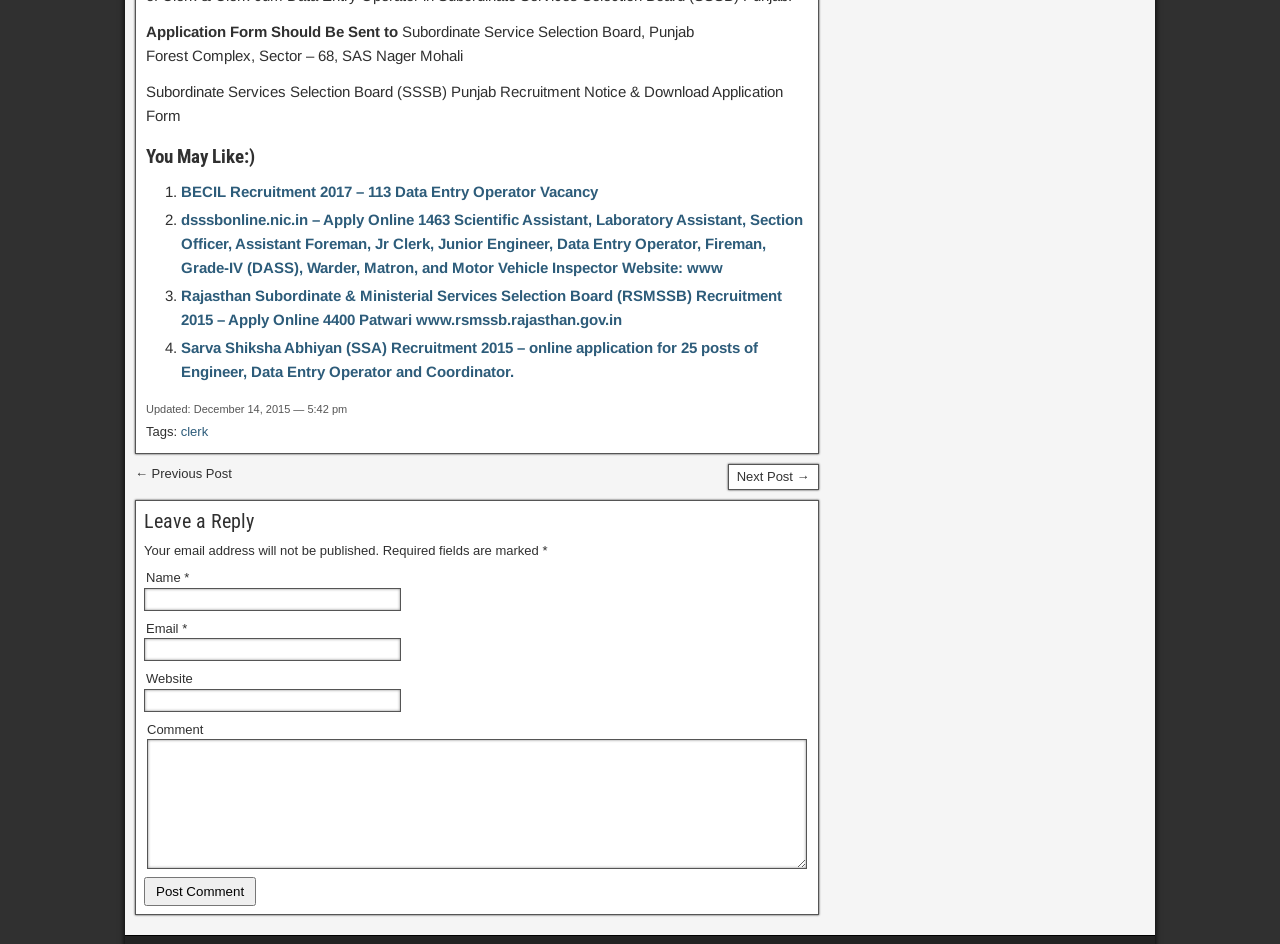Identify the bounding box coordinates of the section to be clicked to complete the task described by the following instruction: "Click on the 'clerk' tag". The coordinates should be four float numbers between 0 and 1, formatted as [left, top, right, bottom].

[0.141, 0.449, 0.163, 0.465]